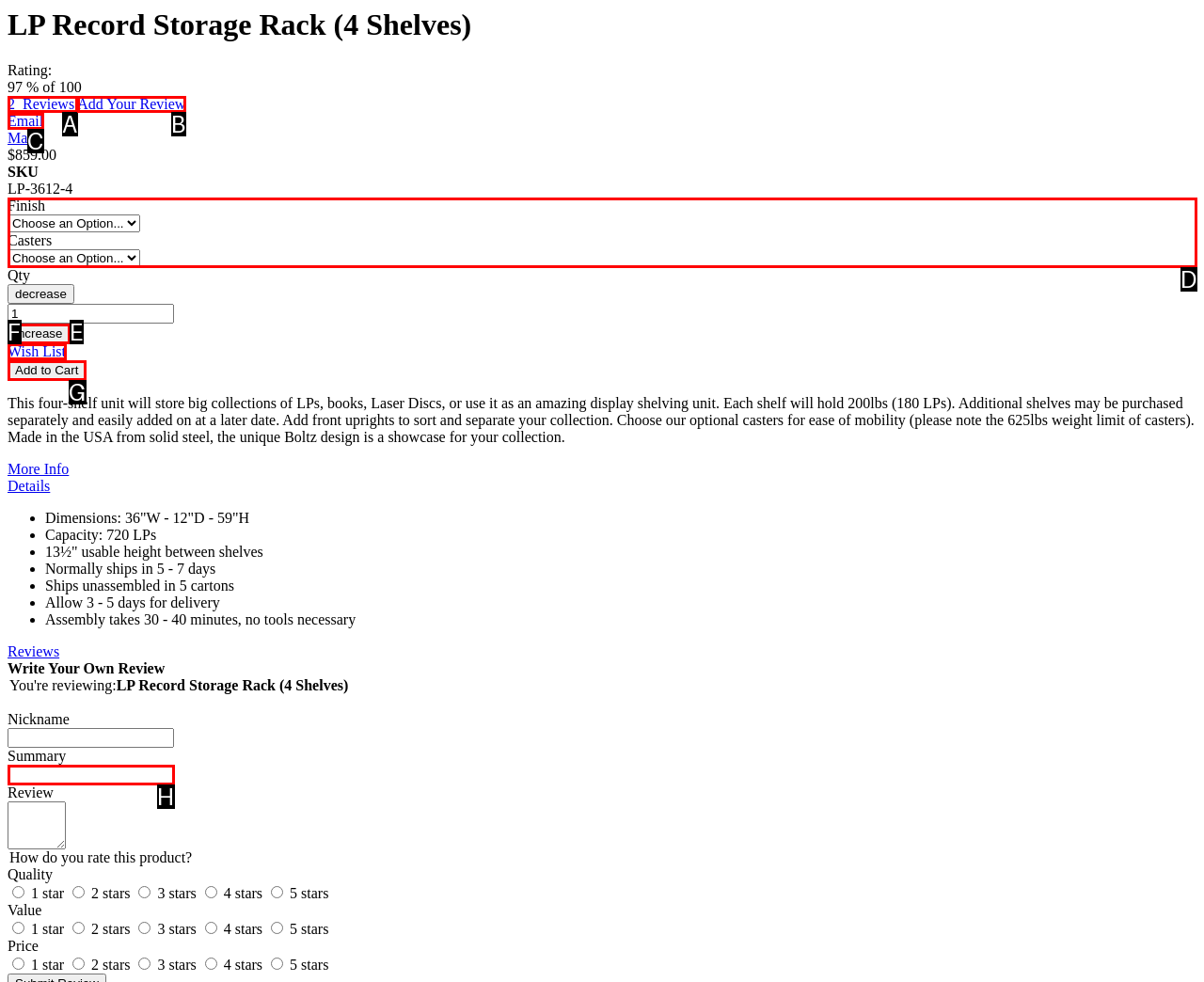Given the description: Wish List, pick the option that matches best and answer with the corresponding letter directly.

F